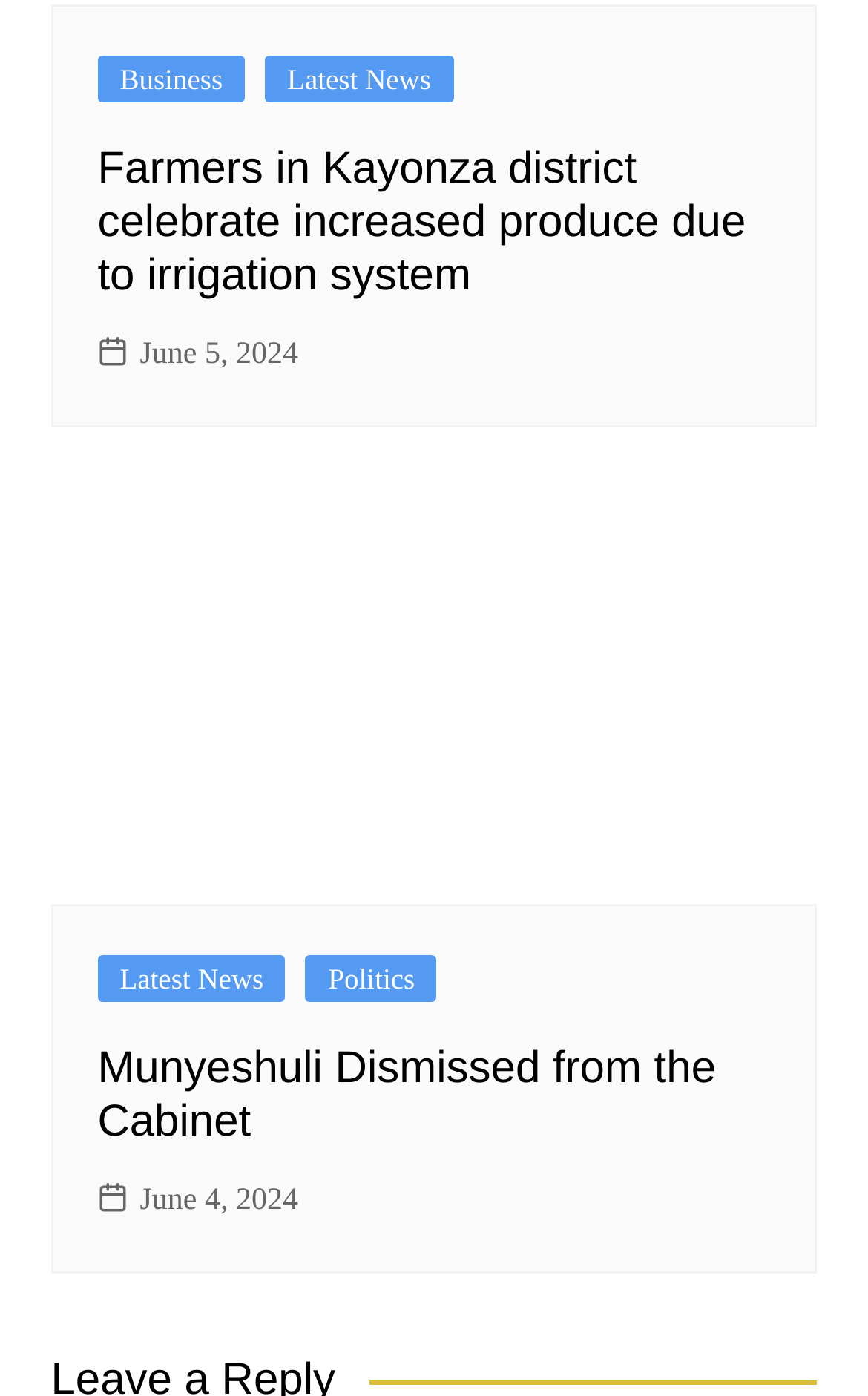Identify the bounding box coordinates of the section that should be clicked to achieve the task described: "Check news dated June 5, 2024".

[0.112, 0.234, 0.344, 0.273]